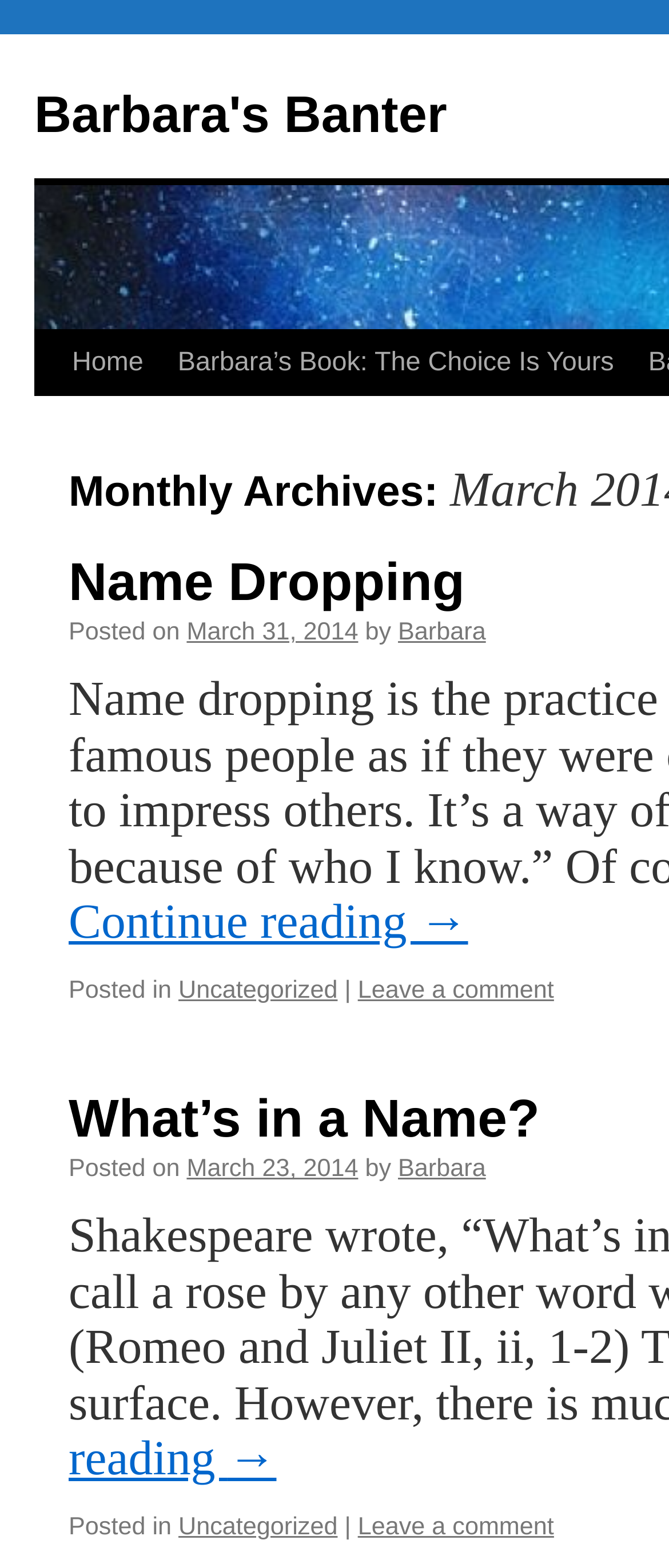Pinpoint the bounding box coordinates of the element that must be clicked to accomplish the following instruction: "leave a comment". The coordinates should be in the format of four float numbers between 0 and 1, i.e., [left, top, right, bottom].

[0.535, 0.623, 0.828, 0.641]